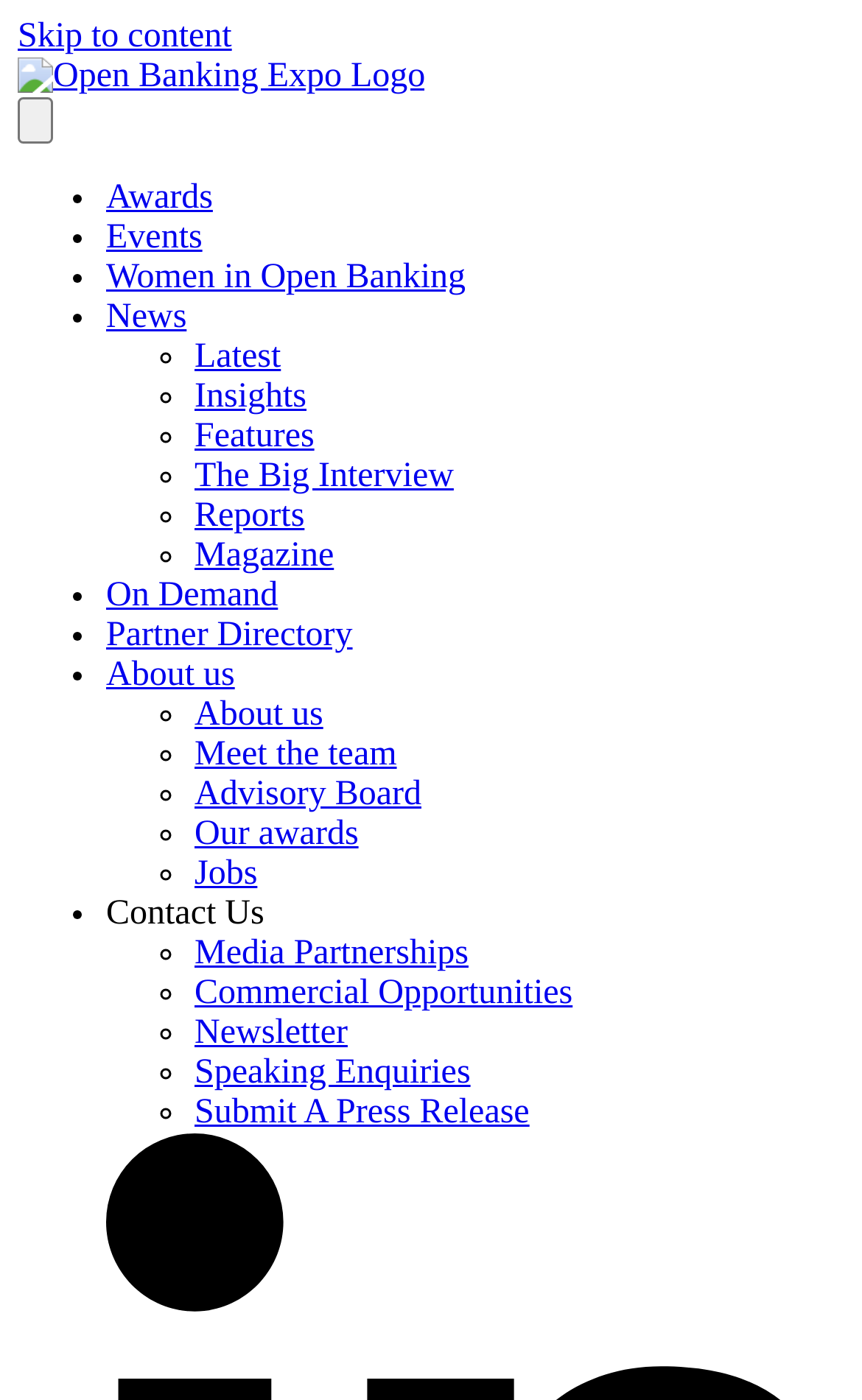Can you find and generate the webpage's heading?

Plaid co-founder launches Column bank for developers